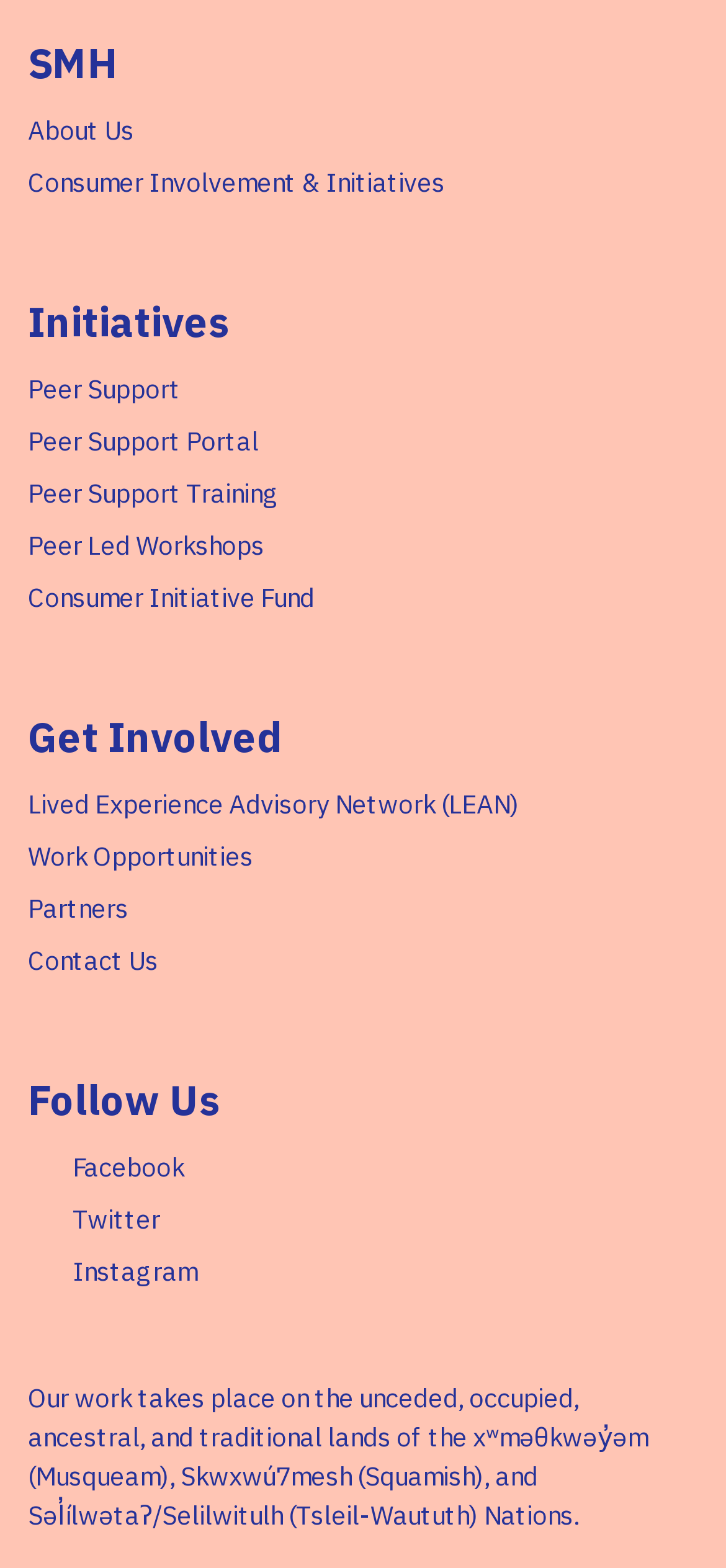Given the element description "Lived Experience Advisory Network (LEAN)", identify the bounding box of the corresponding UI element.

[0.038, 0.502, 0.715, 0.523]